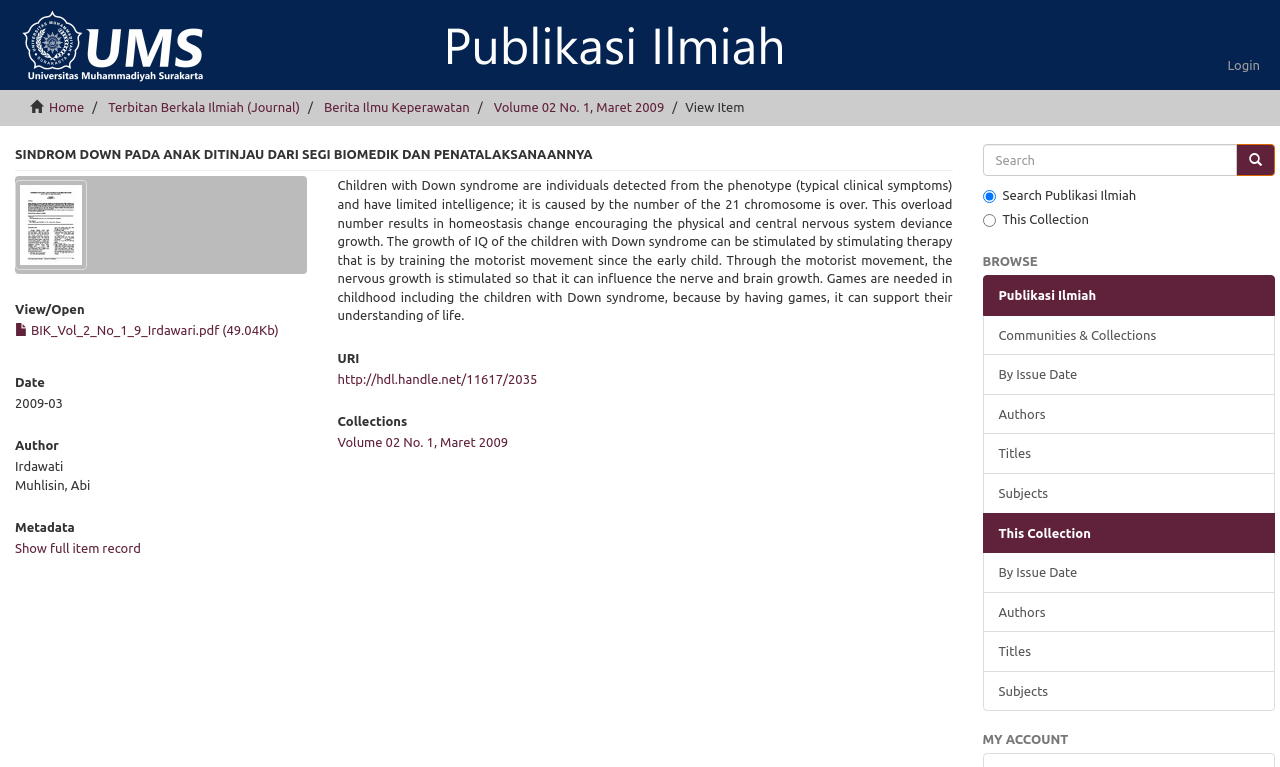Identify the bounding box for the described UI element: "Terbitan Berkala Ilmiah (Journal)".

[0.085, 0.13, 0.234, 0.149]